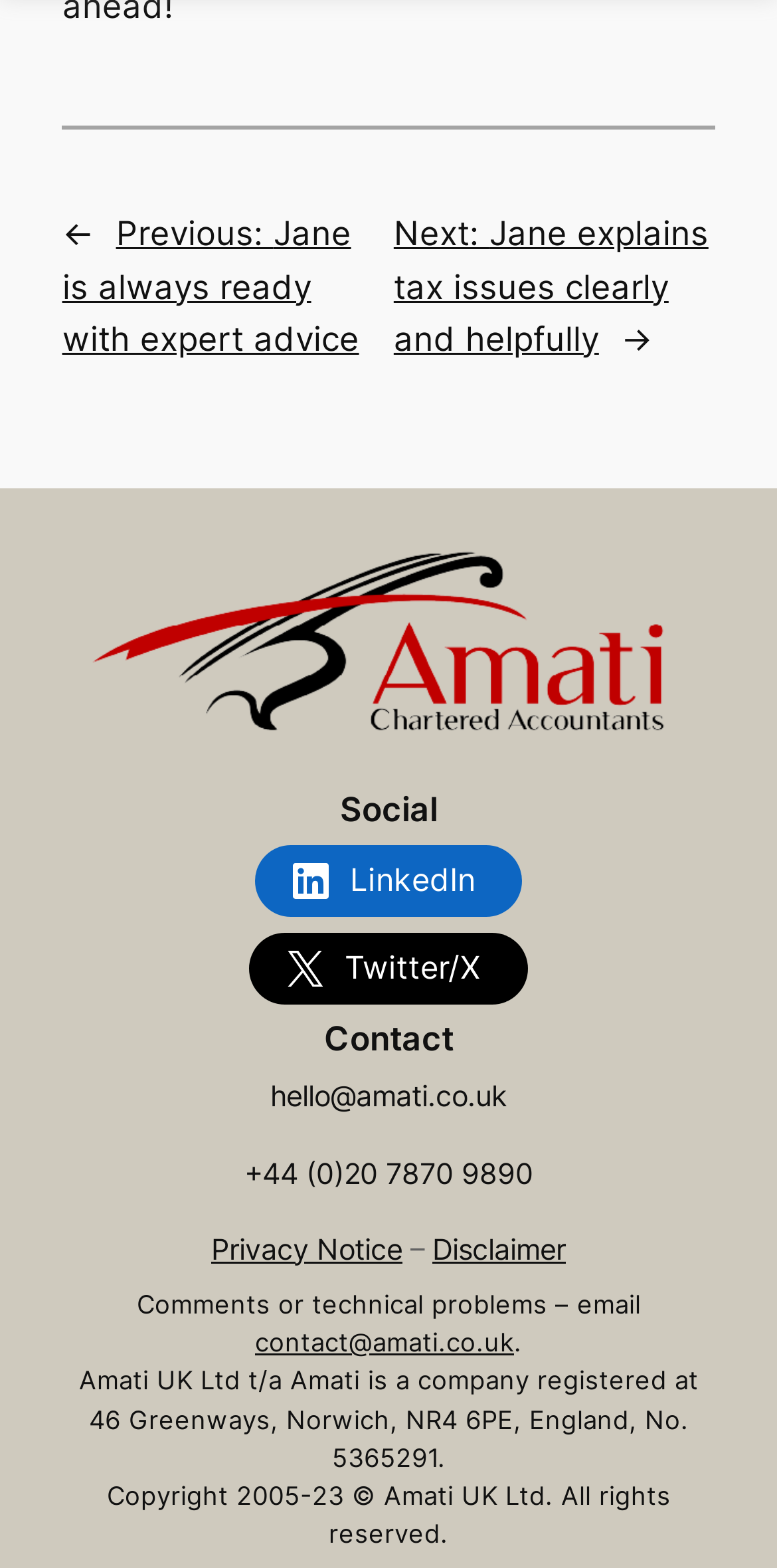Please determine the bounding box coordinates of the clickable area required to carry out the following instruction: "go to previous post". The coordinates must be four float numbers between 0 and 1, represented as [left, top, right, bottom].

[0.08, 0.137, 0.462, 0.228]